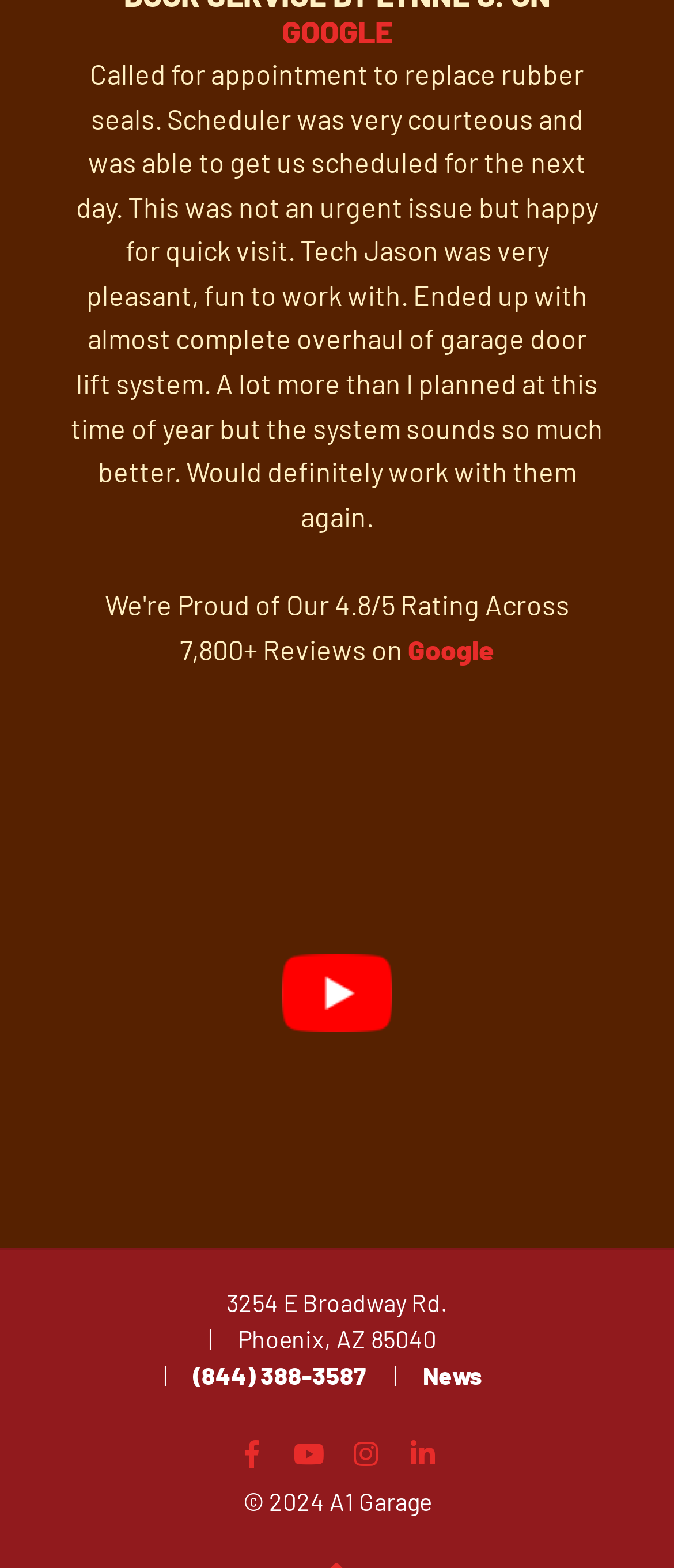Respond concisely with one word or phrase to the following query:
What is the year of the copyright?

2024